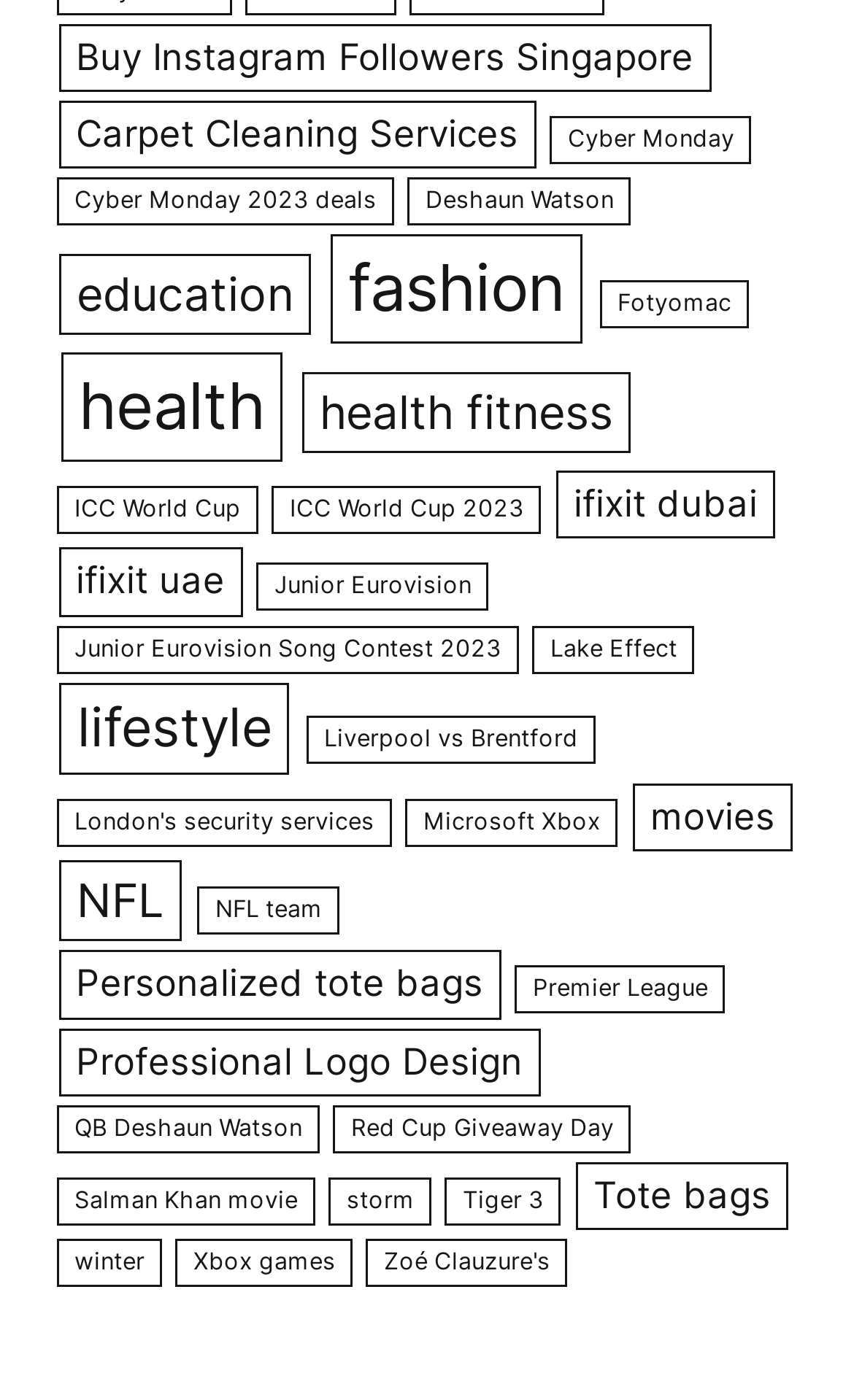What is the topic of the link at the bottom right?
Answer the question using a single word or phrase, according to the image.

Zoé Clauzure's